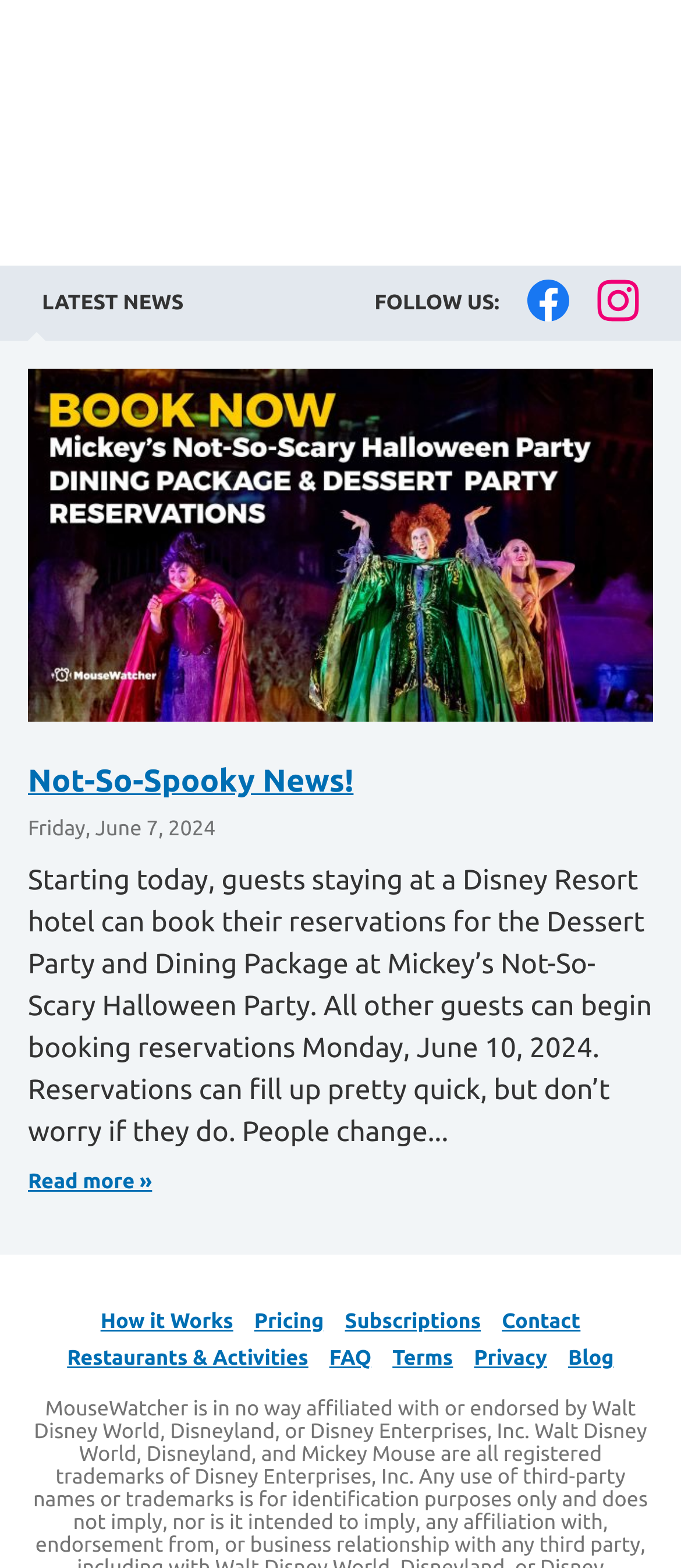Please determine the bounding box coordinates of the clickable area required to carry out the following instruction: "Click on Loans". The coordinates must be four float numbers between 0 and 1, represented as [left, top, right, bottom].

None